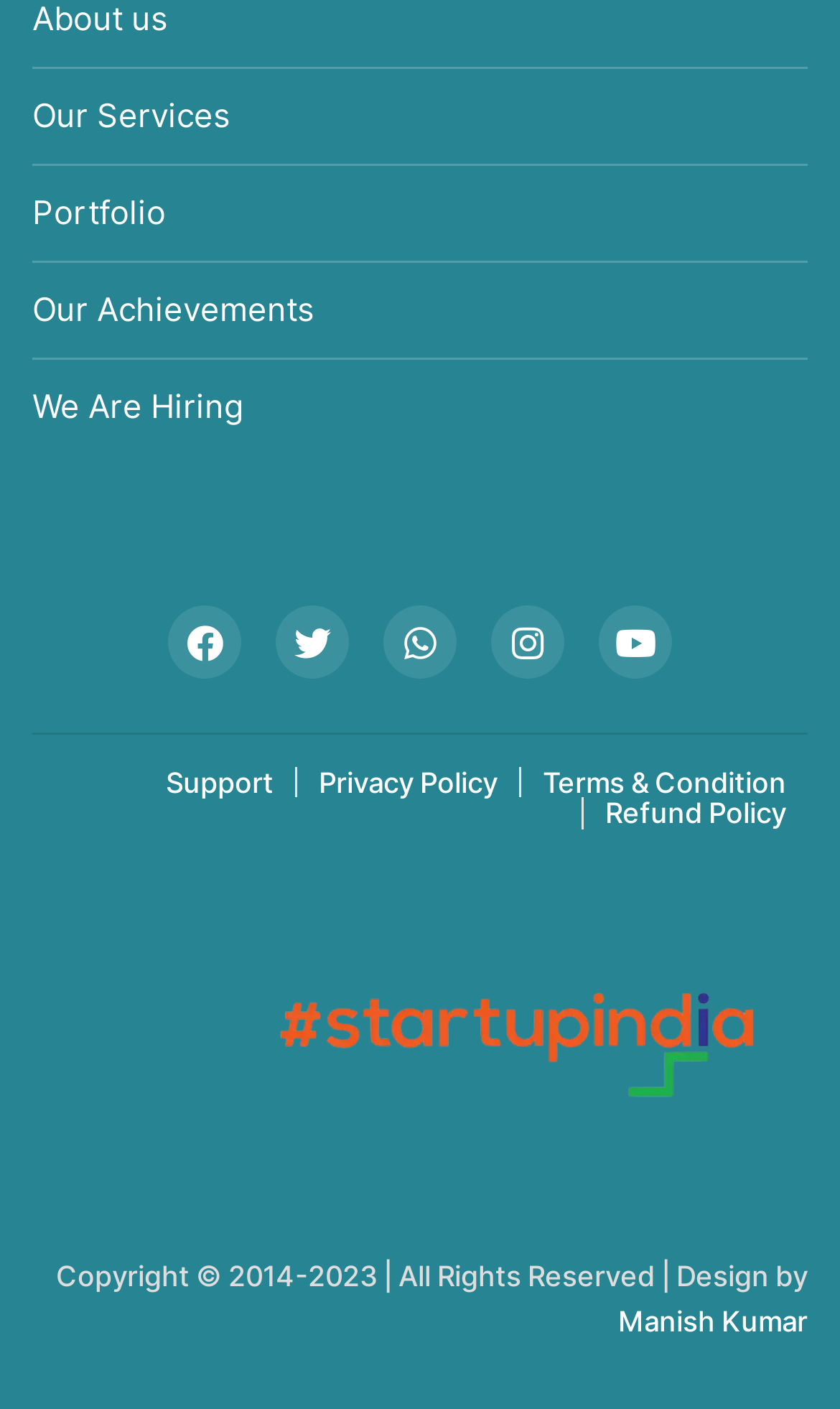Pinpoint the bounding box coordinates of the area that must be clicked to complete this instruction: "Go to Support".

[0.197, 0.543, 0.326, 0.567]